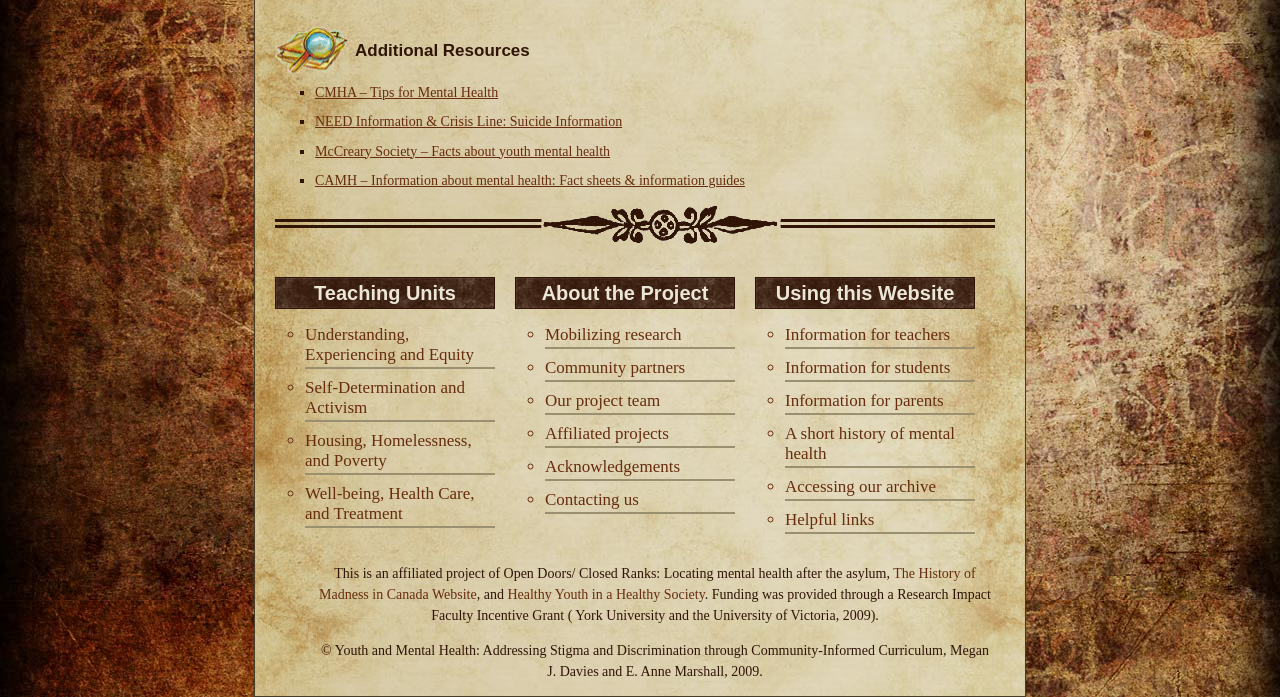Using the element description Well-being, Health Care, and Treatment, predict the bounding box coordinates for the UI element. Provide the coordinates in (top-left x, top-left y, bottom-right x, bottom-right y) format with values ranging from 0 to 1.

[0.238, 0.695, 0.371, 0.75]